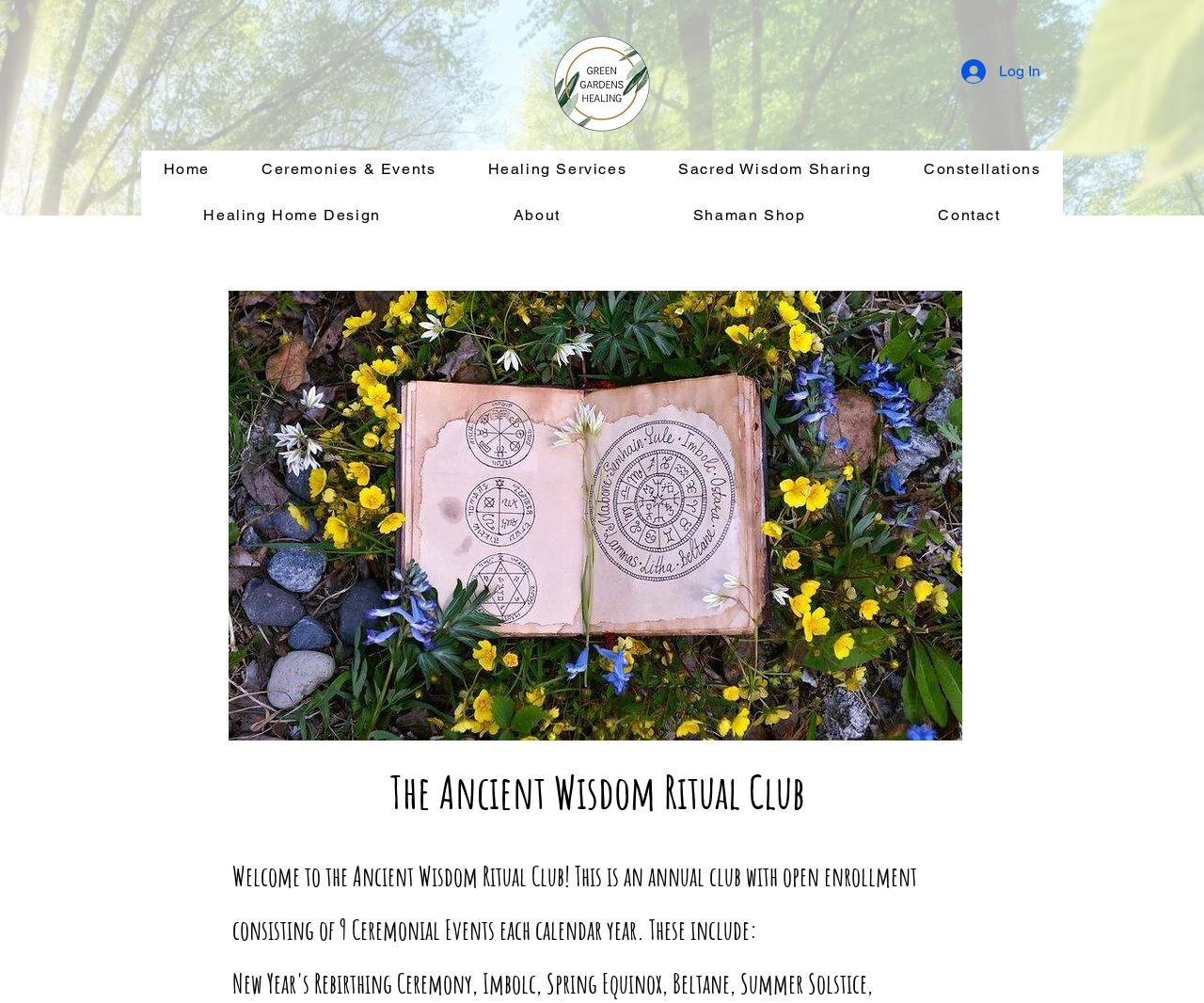Kindly provide the bounding box coordinates of the section you need to click on to fulfill the given instruction: "Log in to the website".

[0.788, 0.053, 0.875, 0.089]